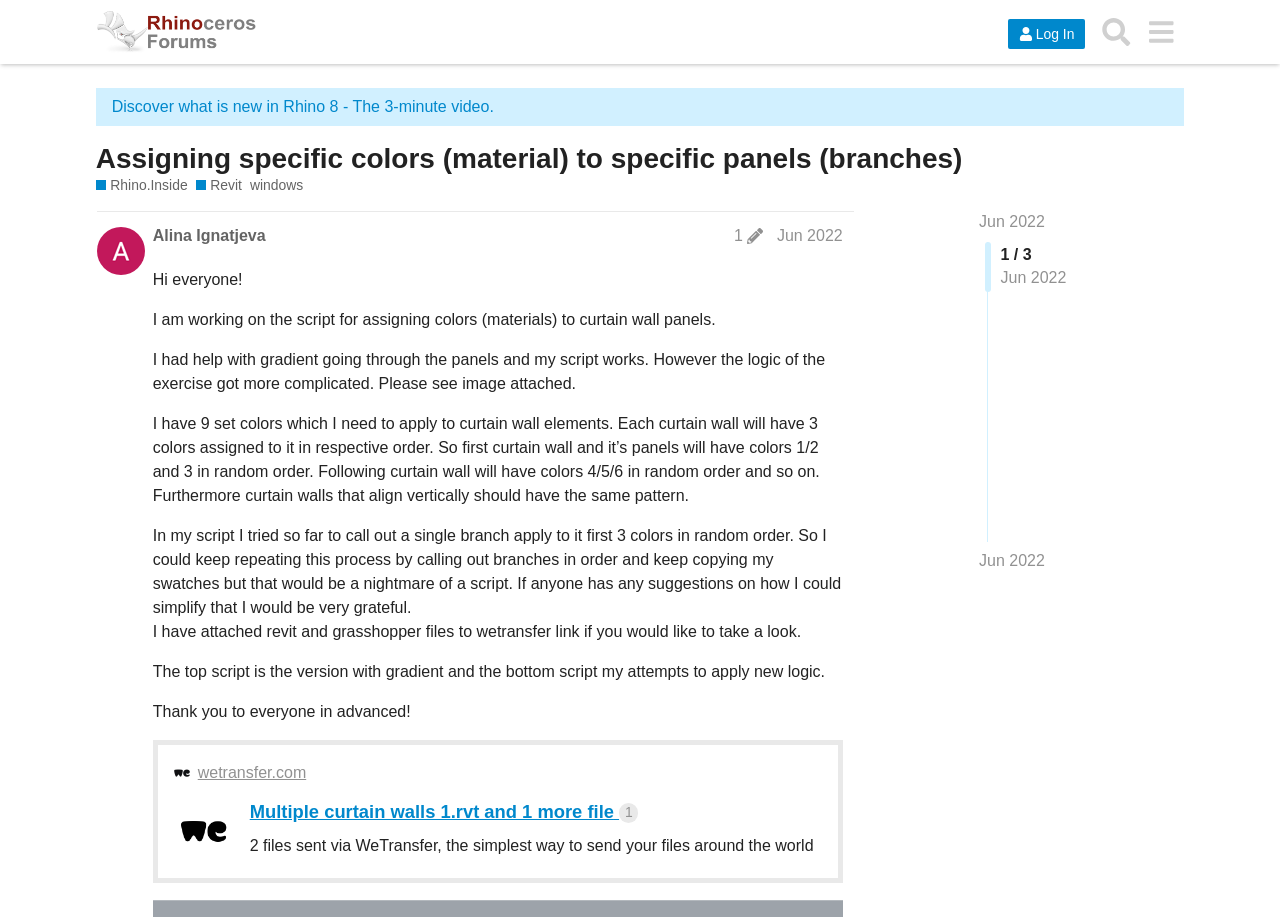Write an exhaustive caption that covers the webpage's main aspects.

This webpage appears to be a forum discussion thread on the McNeel Forum, specifically focused on Rhino.Inside and Revit. At the top, there is a header section with a link to the McNeel Forum, a login button, a search button, and a menu button. Below this, there is a heading that reads "Assigning specific colors (material) to specific panels (branches)".

The main content of the page is a discussion thread started by Alina Ignatjeva, who is seeking help with a script for assigning colors to curtain wall panels in Revit. The thread includes several paragraphs of text, where Alina explains the problem she is trying to solve and the logic she has tried so far. She also mentions that she has attached Revit and Grasshopper files to a WeTransfer link for others to review.

There are several links and buttons throughout the thread, including links to Rhino.Inside and Revit, as well as a link to the WeTransfer file. There are also several images, including a logo for the McNeel Forum and an image attached to the discussion thread.

On the right side of the page, there is a section with links to related topics, including "Tags" and "Jun 2022", which appears to be a date stamp for the thread. There is also a pagination section with a "1 / 3" indicator, suggesting that there are multiple pages to the thread.

Overall, the page is a discussion forum thread focused on a specific technical topic, with a mix of text, links, and images.